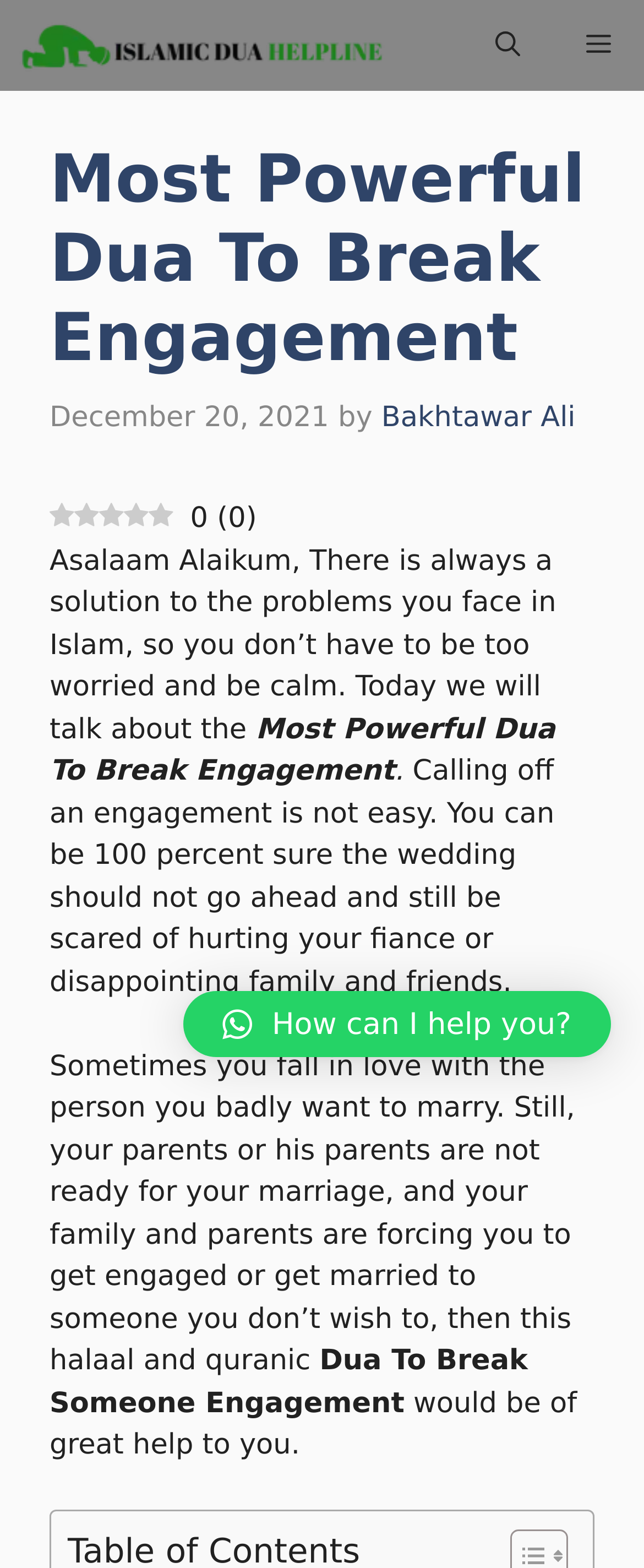Identify the bounding box of the HTML element described as: "Bakhtawar Ali".

[0.592, 0.255, 0.894, 0.277]